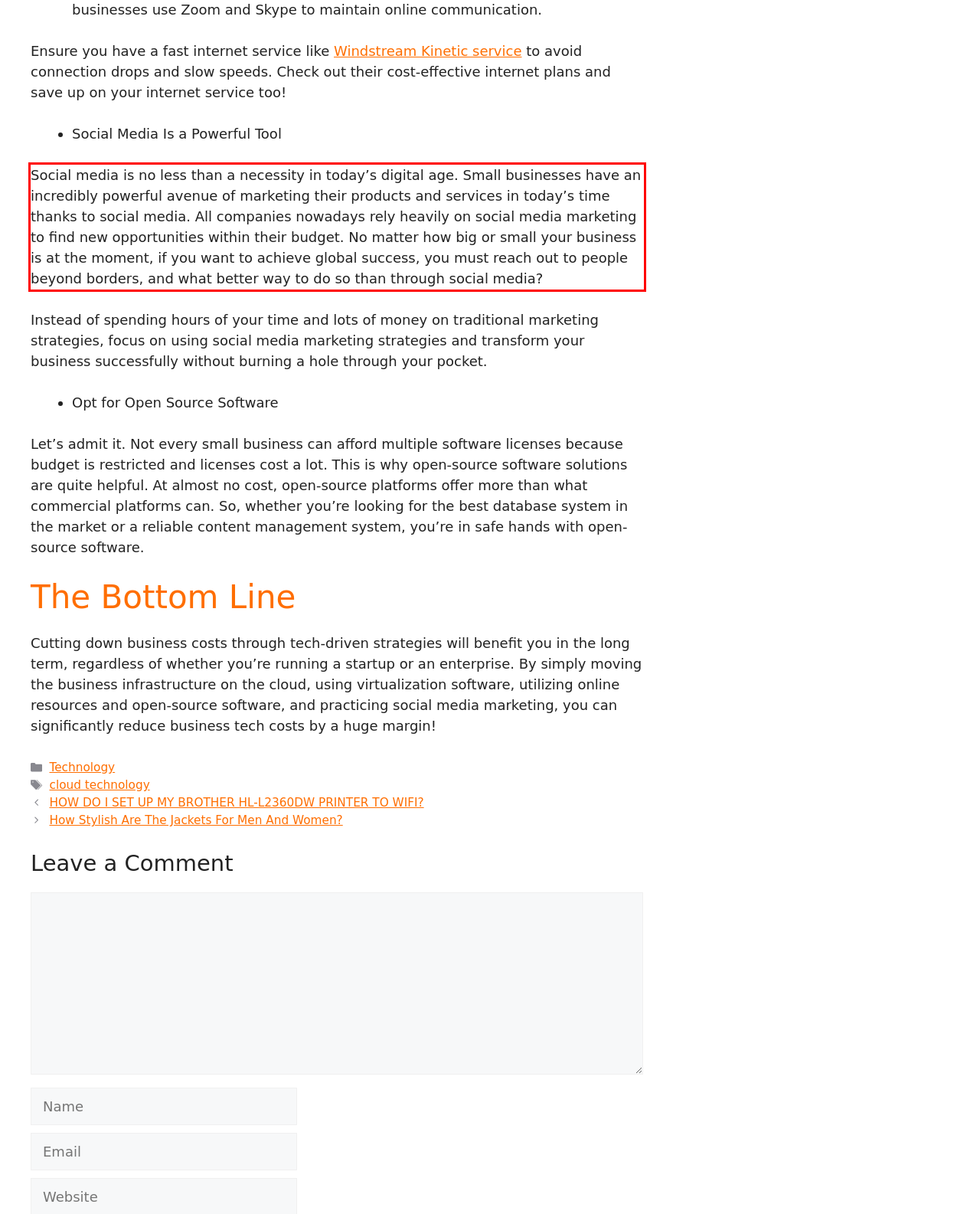You are provided with a screenshot of a webpage that includes a red bounding box. Extract and generate the text content found within the red bounding box.

Social media is no less than a necessity in today’s digital age. Small businesses have an incredibly powerful avenue of marketing their products and services in today’s time thanks to social media. All companies nowadays rely heavily on social media marketing to find new opportunities within their budget. No matter how big or small your business is at the moment, if you want to achieve global success, you must reach out to people beyond borders, and what better way to do so than through social media?